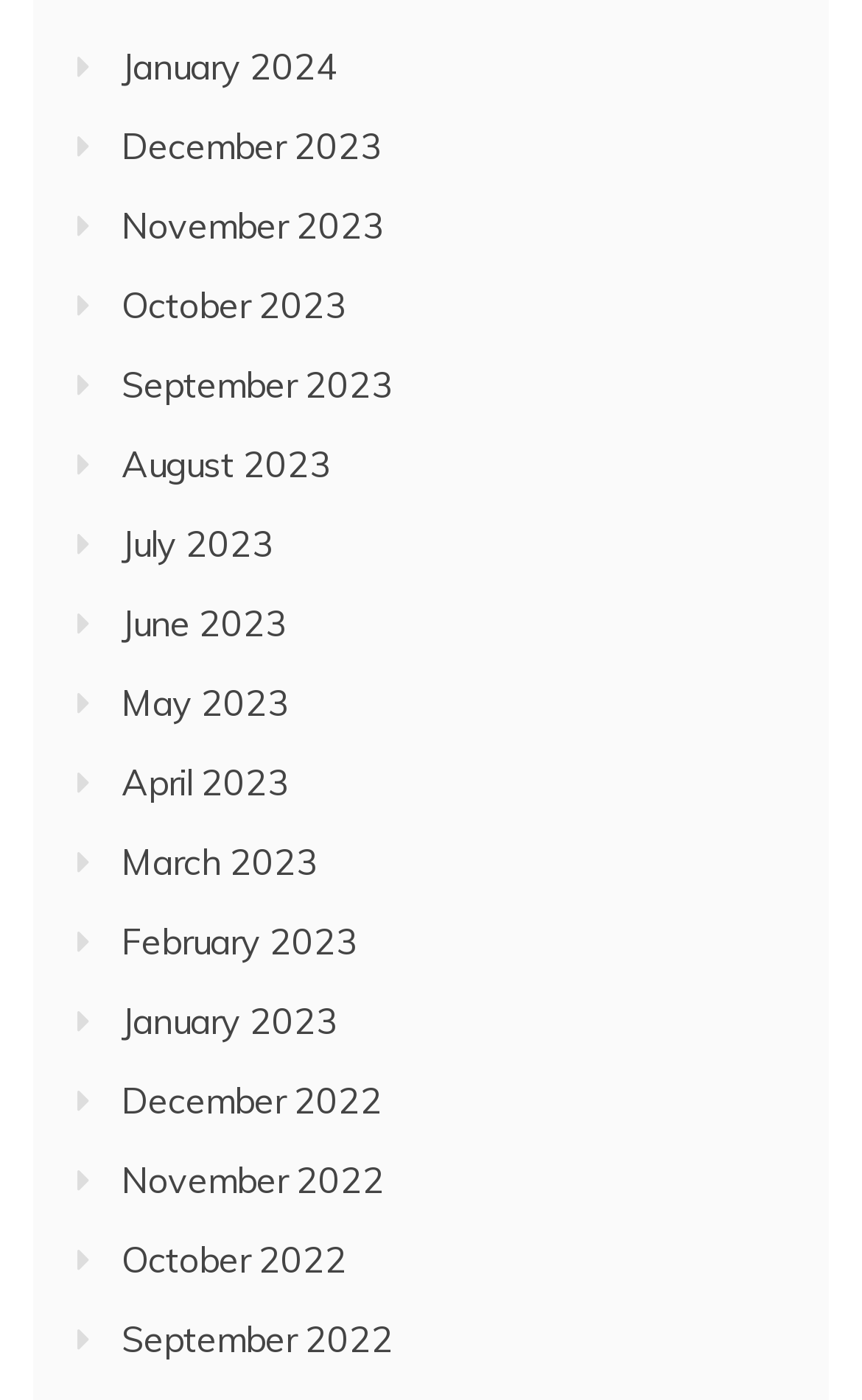What is the most recent month listed? Using the information from the screenshot, answer with a single word or phrase.

January 2024